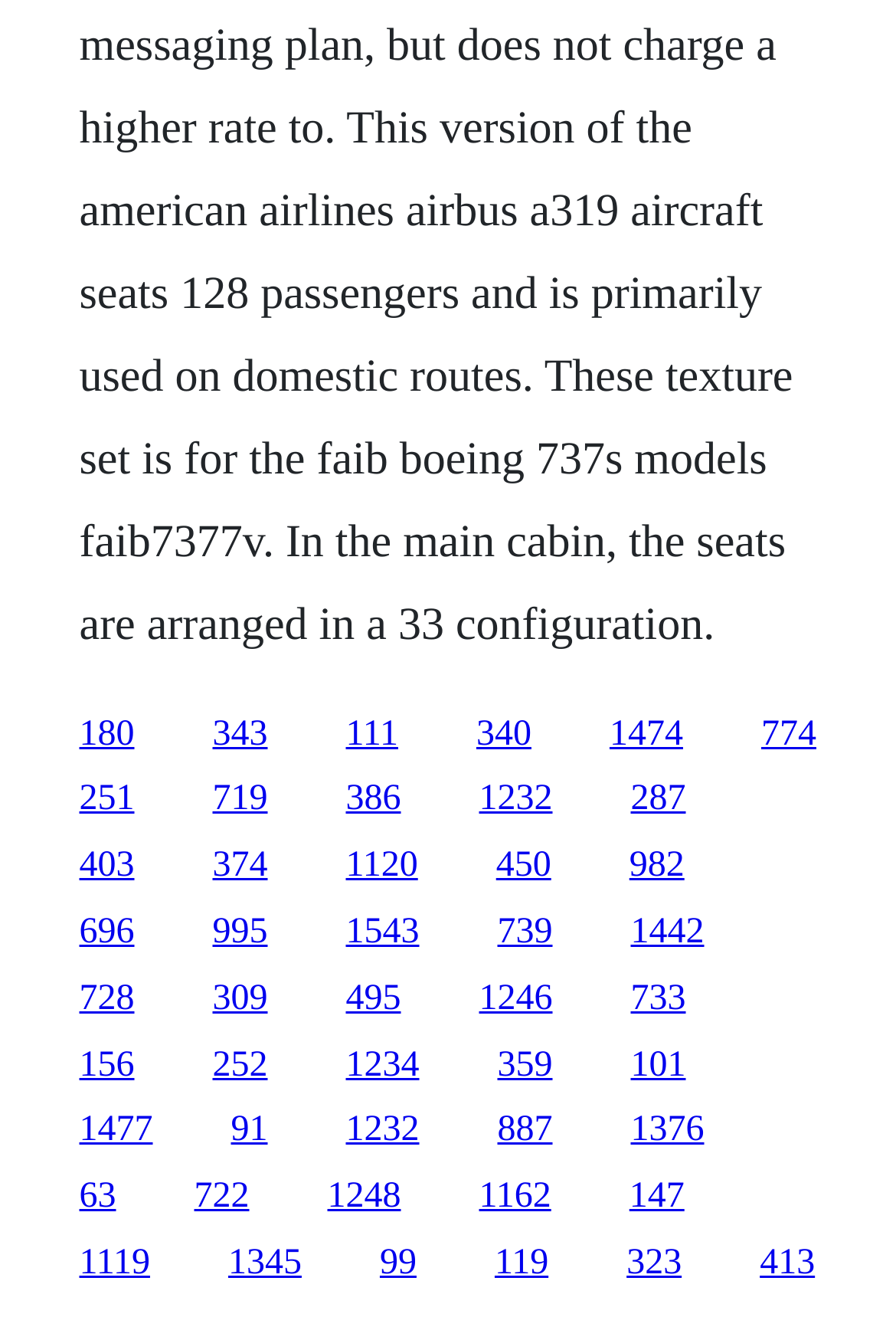What is the layout of the links on this webpage?
Please answer the question with as much detail as possible using the screenshot.

By analyzing the bounding box coordinates of the link elements, I can see that the links are arranged in a grid-like pattern, with multiple rows and columns.